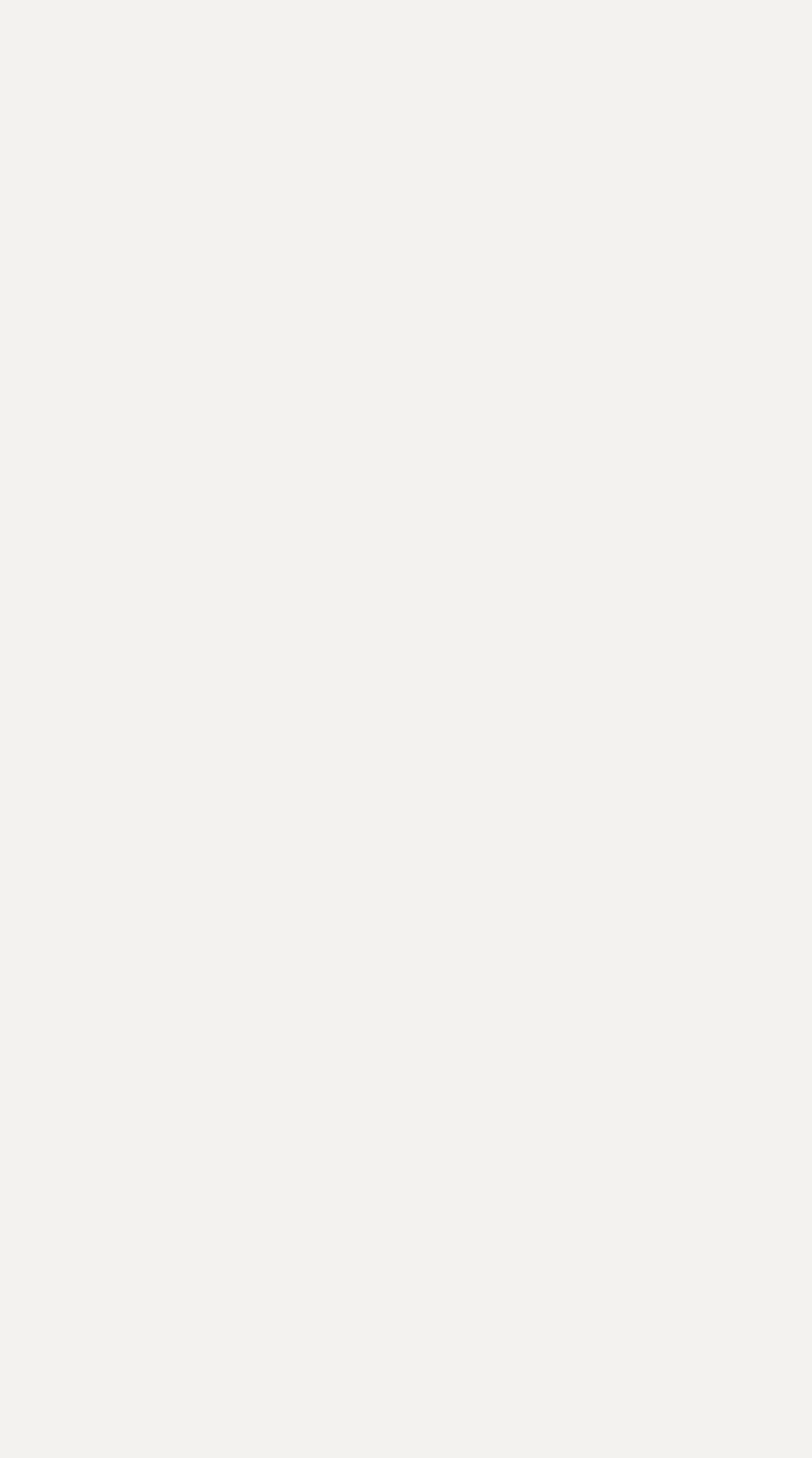Please find the bounding box coordinates of the element that needs to be clicked to perform the following instruction: "View prices and savings". The bounding box coordinates should be four float numbers between 0 and 1, represented as [left, top, right, bottom].

[0.122, 0.133, 0.473, 0.156]